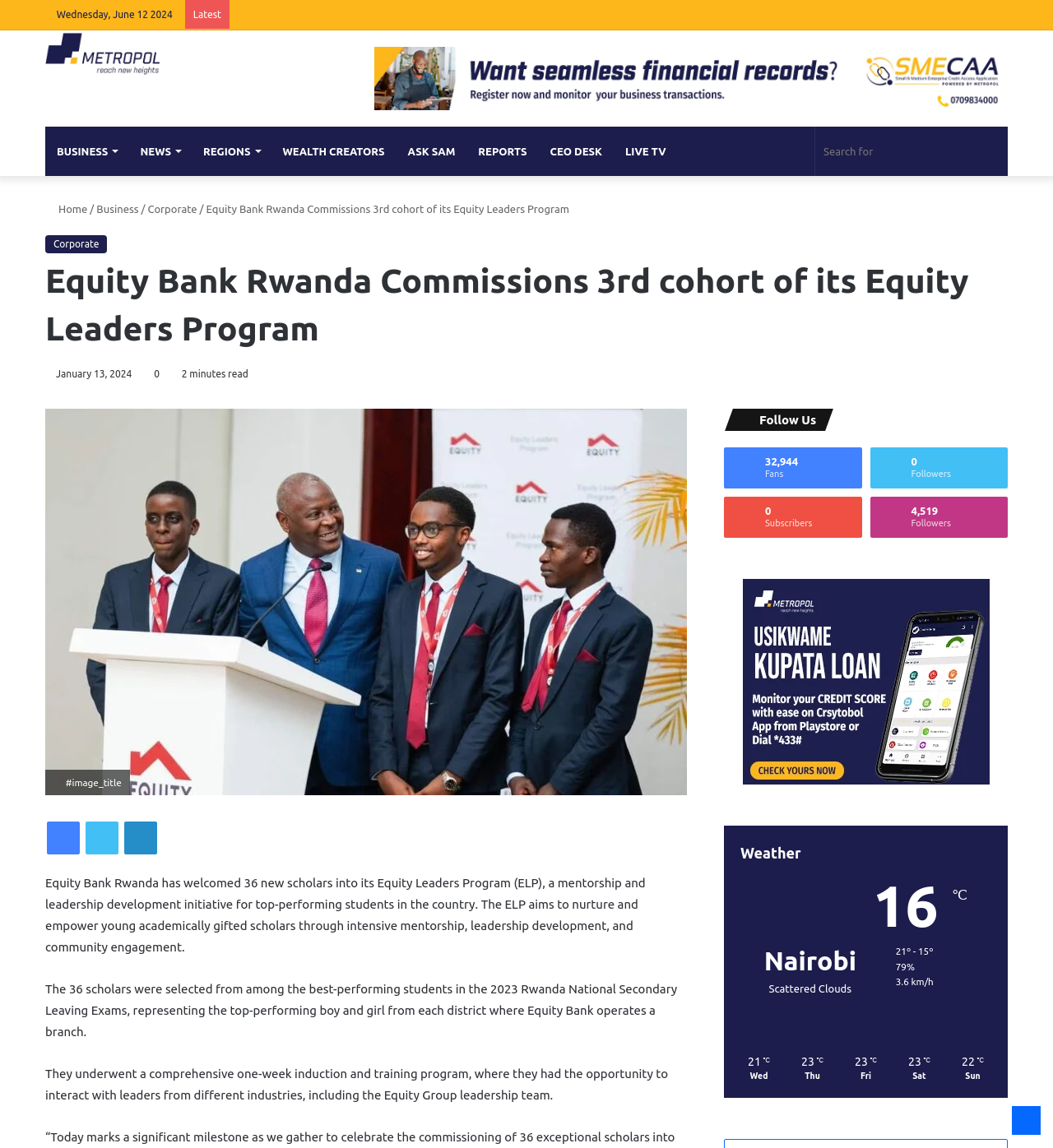Determine which piece of text is the heading of the webpage and provide it.

Equity Bank Rwanda Commissions 3rd cohort of its Equity Leaders Program